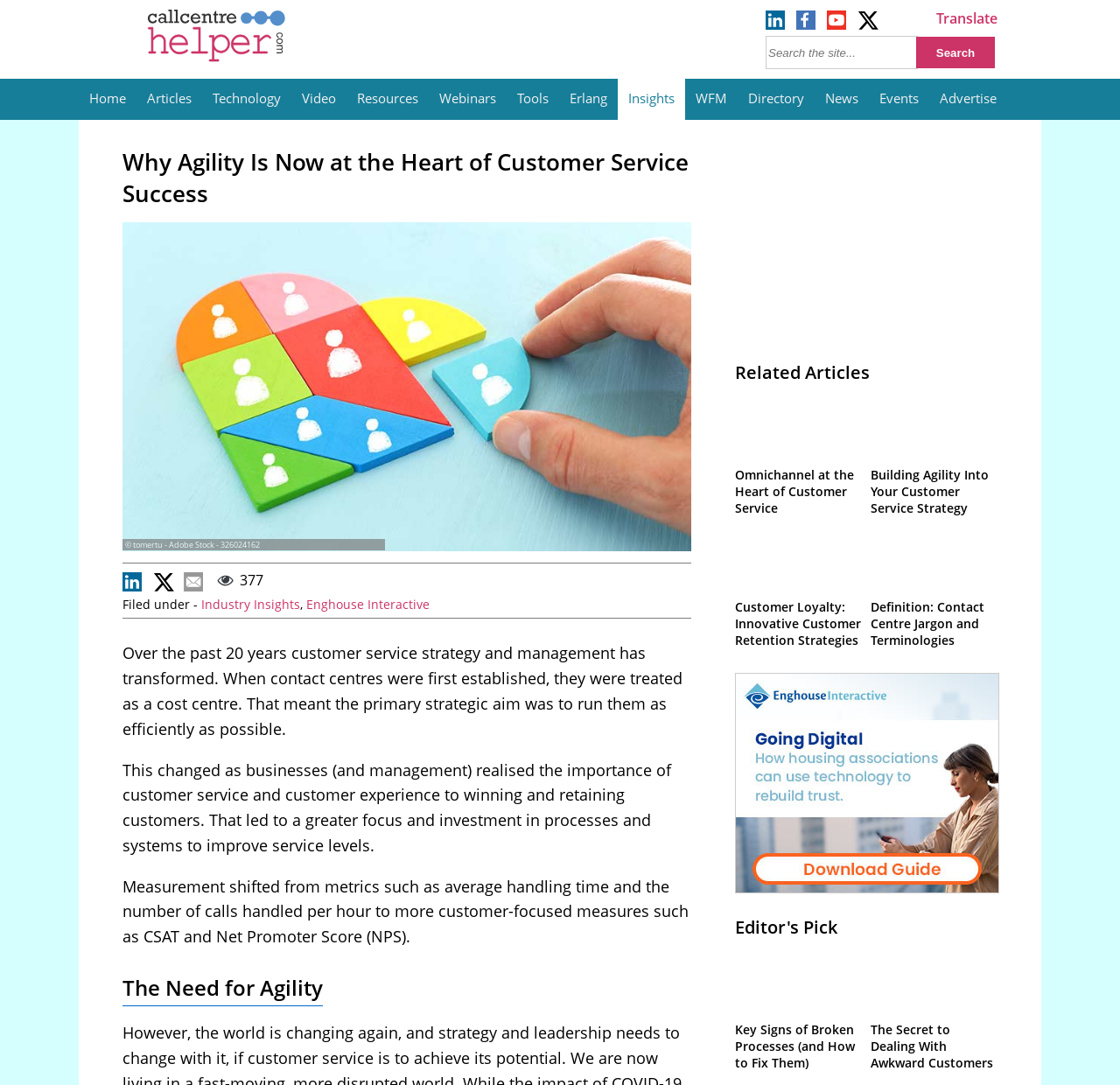What is the theme of the image next to the 'Customer Loyalty: Innovative Customer Retention Strategies' link?
Please use the image to provide a one-word or short phrase answer.

Magnet pulling in customers